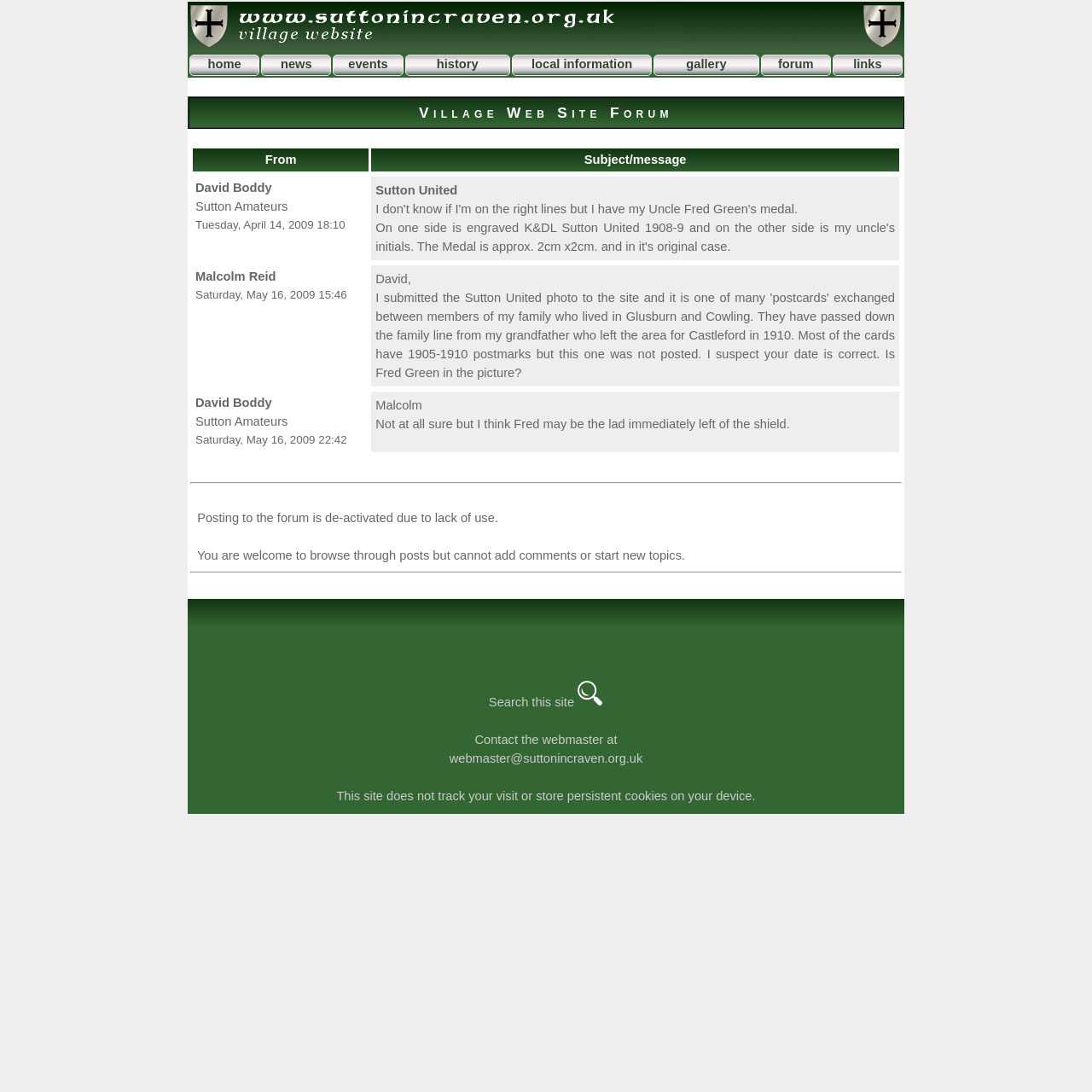Please identify the bounding box coordinates of the region to click in order to complete the task: "search this site". The coordinates must be four float numbers between 0 and 1, specified as [left, top, right, bottom].

[0.444, 0.621, 0.556, 0.649]